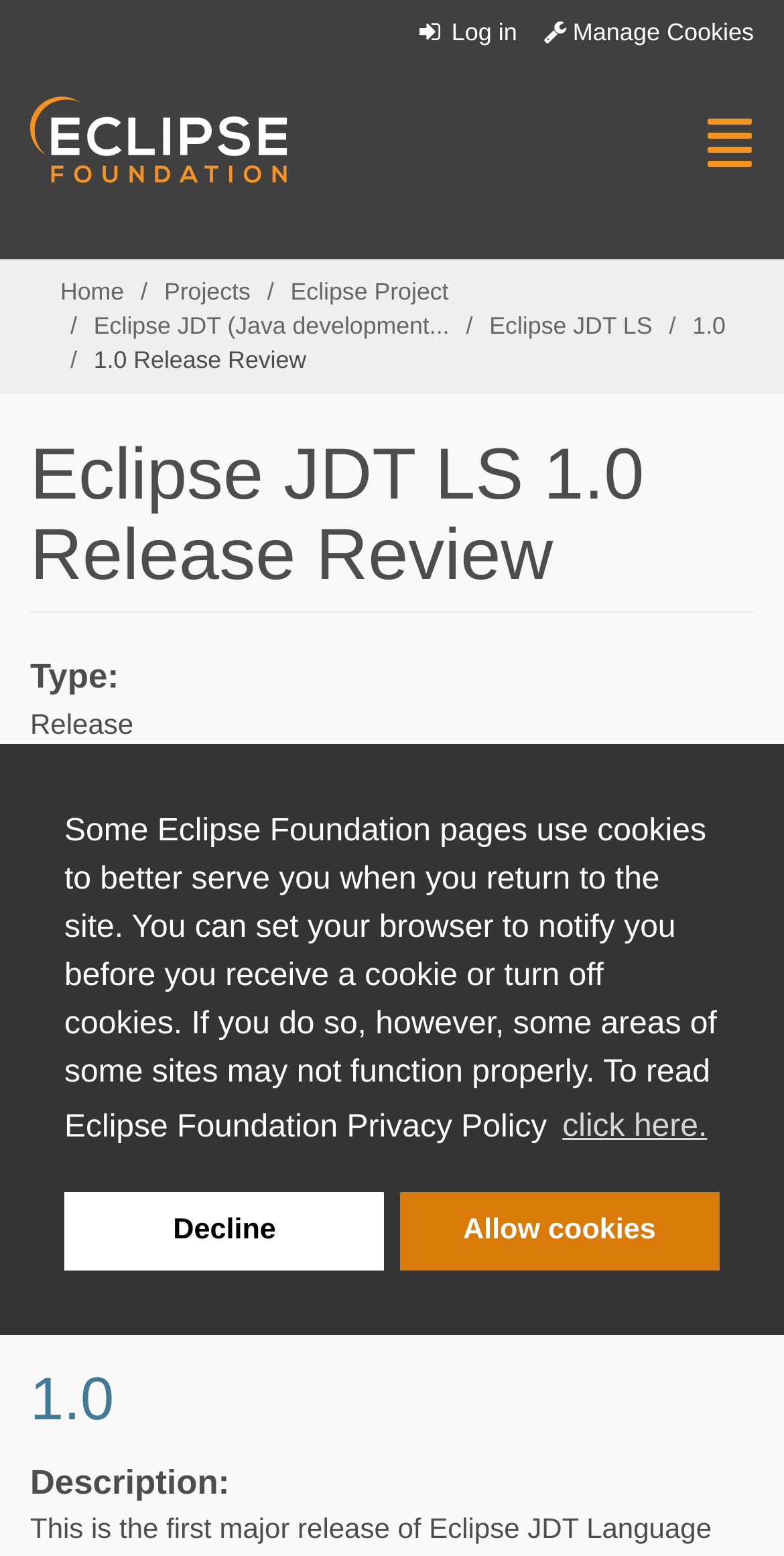Using the description "Log in", locate and provide the bounding box of the UI element.

[0.528, 0.012, 0.66, 0.03]